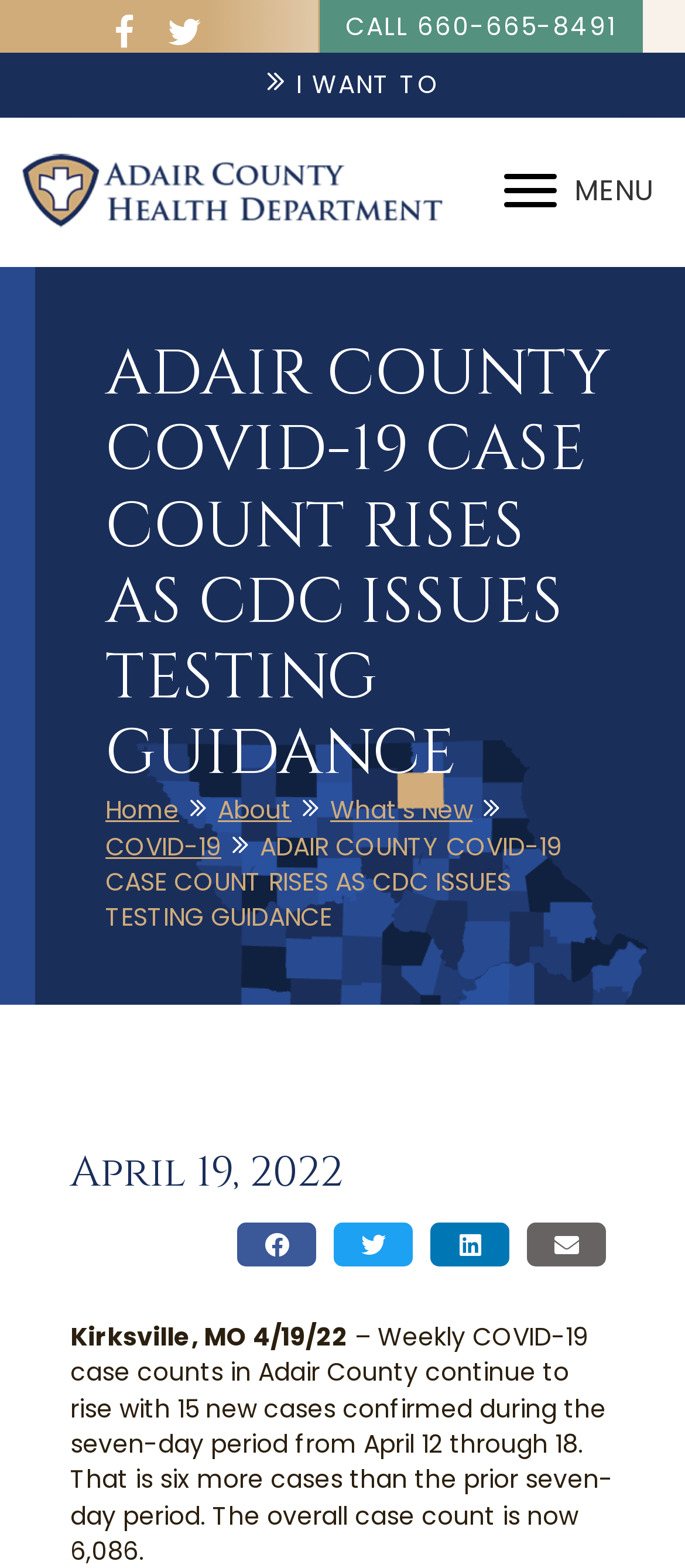Locate the bounding box coordinates of the element's region that should be clicked to carry out the following instruction: "Go to the home page". The coordinates need to be four float numbers between 0 and 1, i.e., [left, top, right, bottom].

None